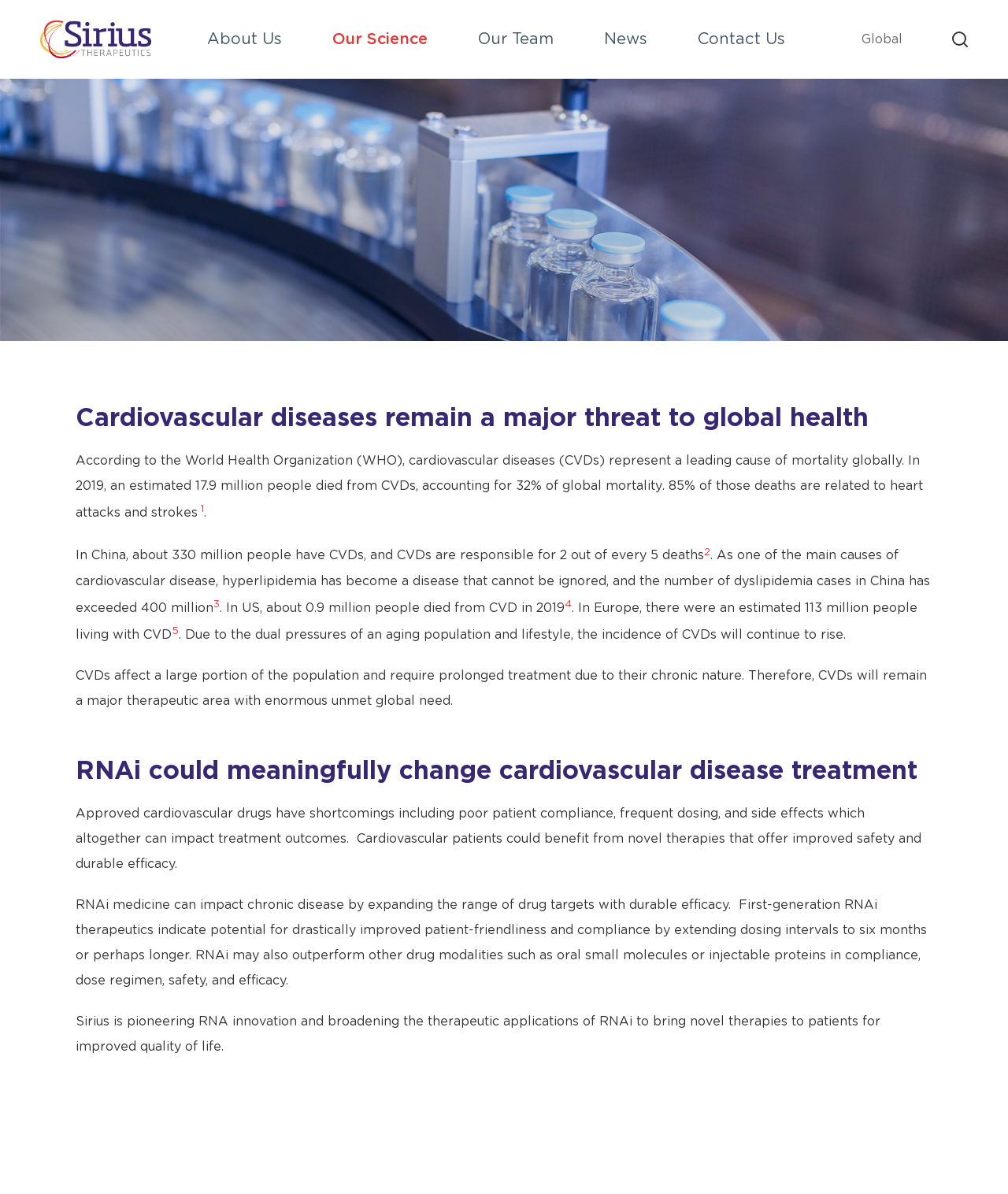What is Sirius pioneering in RNA innovation?
Please respond to the question with a detailed and thorough explanation.

The text states 'Sirius is pioneering RNA innovation and broadening the therapeutic applications of RNAi to bring novel therapies to patients for improved quality of life', which indicates that Sirius is pioneering in broadening the therapeutic applications of RNAi.